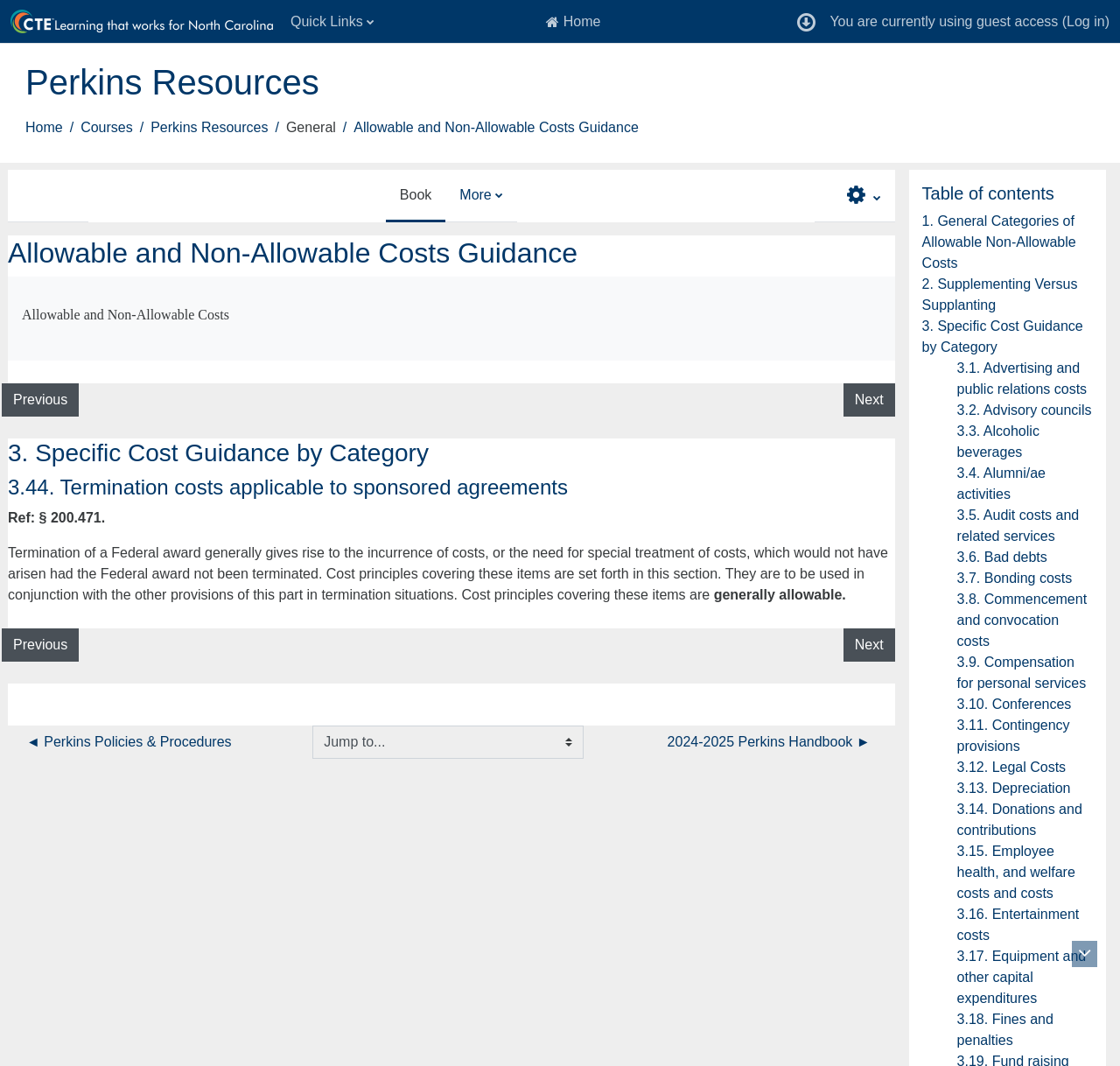Given the description alt="My Shrewsbury", predict the bounding box coordinates of the UI element. Ensure the coordinates are in the format (top-left x, top-left y, bottom-right x, bottom-right y) and all values are between 0 and 1.

None